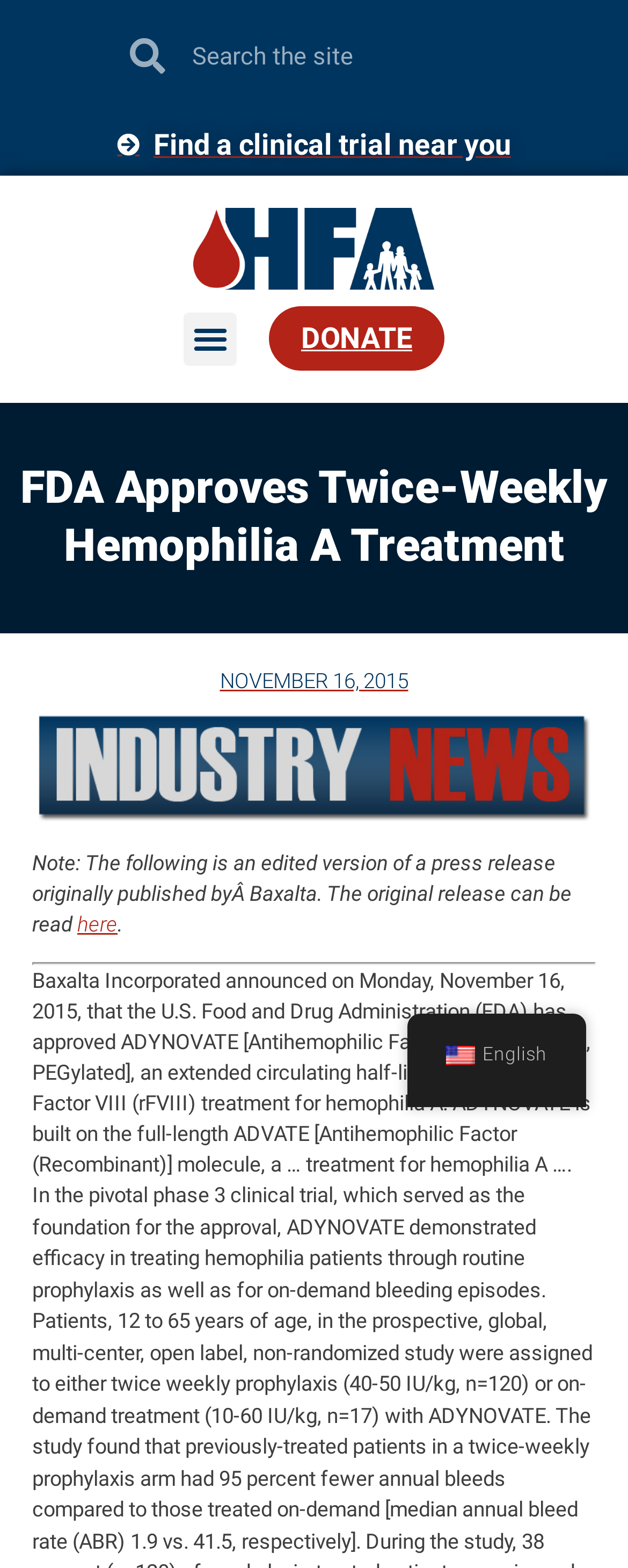What is the name of the company that announced the FDA approval?
Provide a comprehensive and detailed answer to the question.

The webpage mentions that Baxalta Incorporated announced on Monday, November 16, 2015, that the FDA has approved ADYNOVATE.